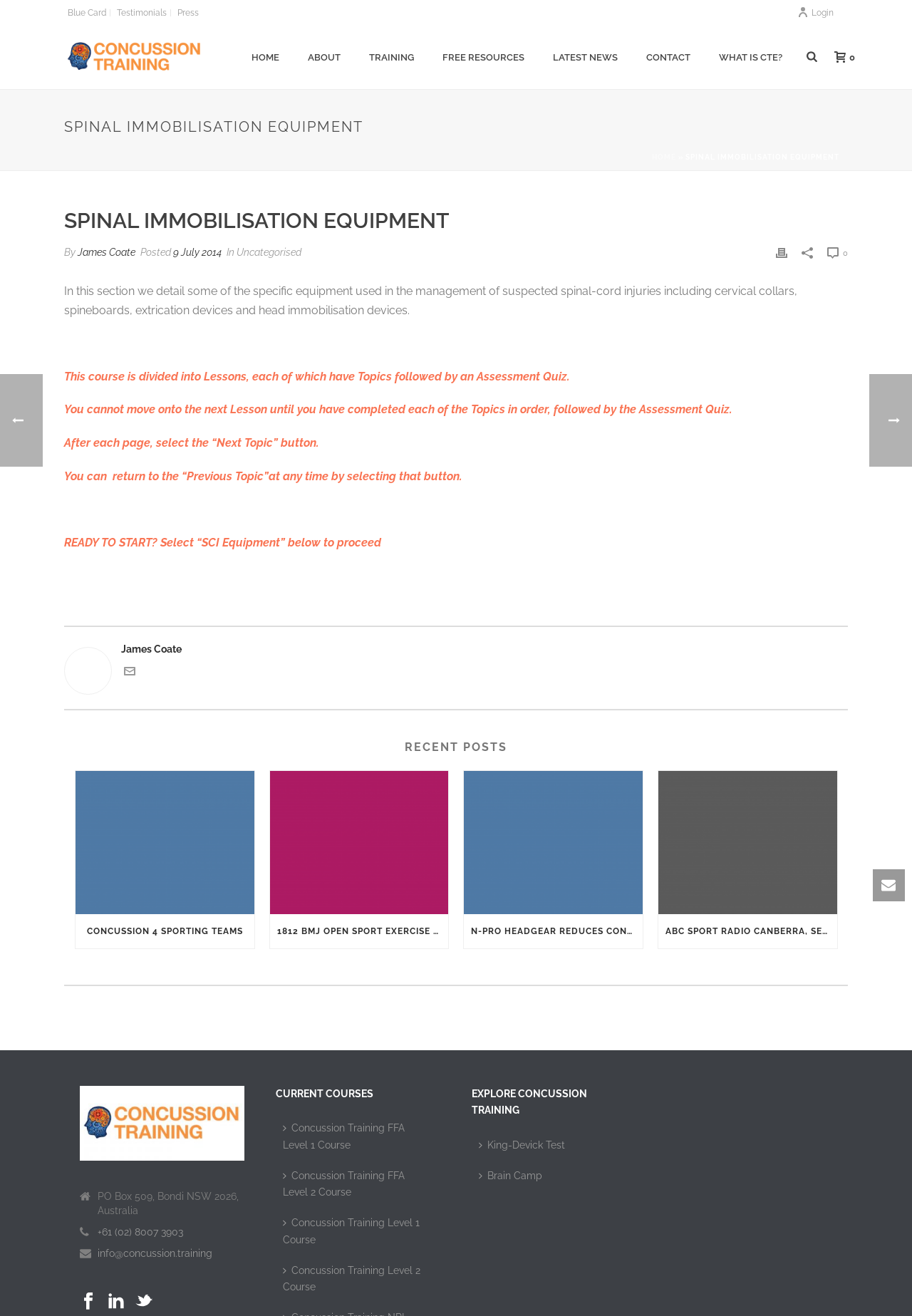Find the bounding box coordinates for the area you need to click to carry out the instruction: "Read the article by James Coate". The coordinates should be four float numbers between 0 and 1, indicated as [left, top, right, bottom].

[0.085, 0.187, 0.148, 0.196]